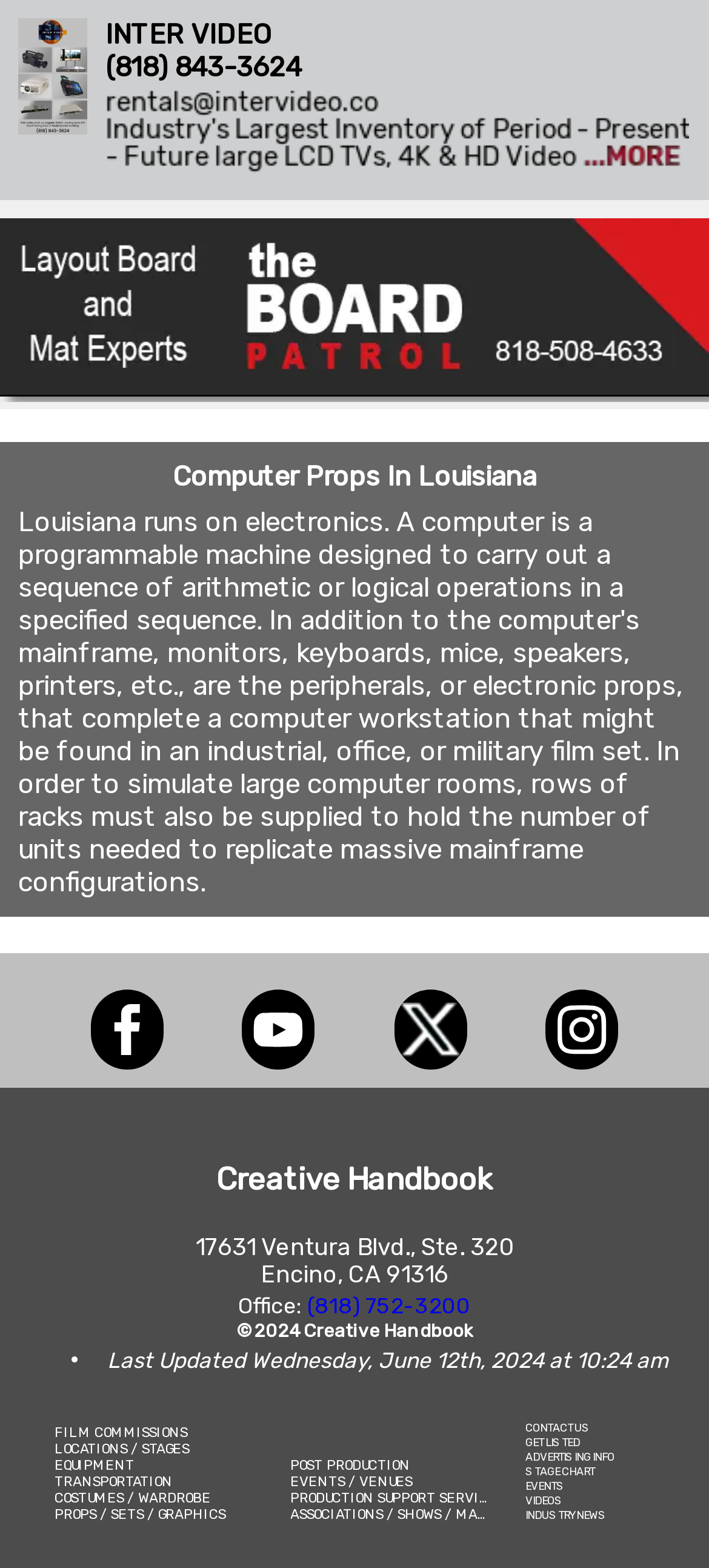Based on the element description Louisiana, identify the bounding box of the UI element in the given webpage screenshot. The coordinates should be in the format (top-left x, top-left y, bottom-right x, bottom-right y) and must be between 0 and 1.

[0.503, 0.169, 0.849, 0.211]